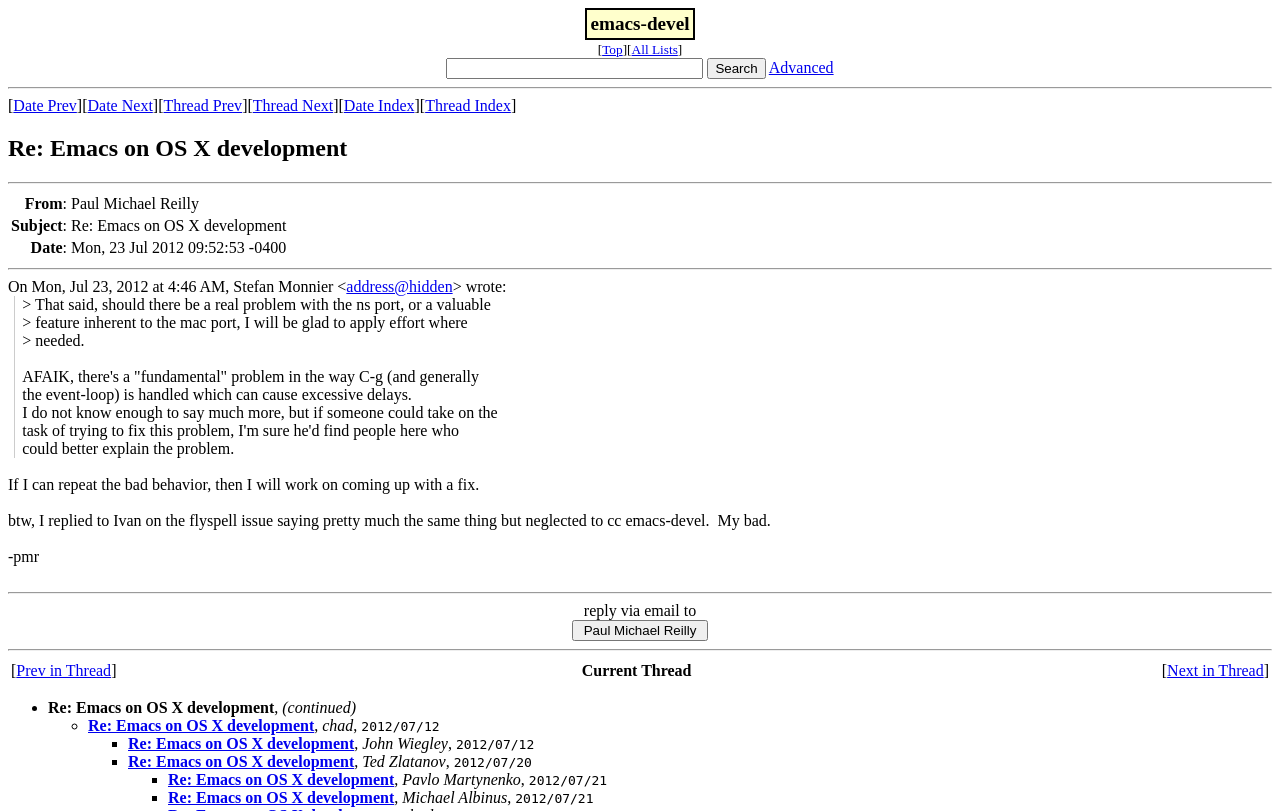Who is the author of the email?
Based on the screenshot, provide a one-word or short-phrase response.

Paul Michael Reilly